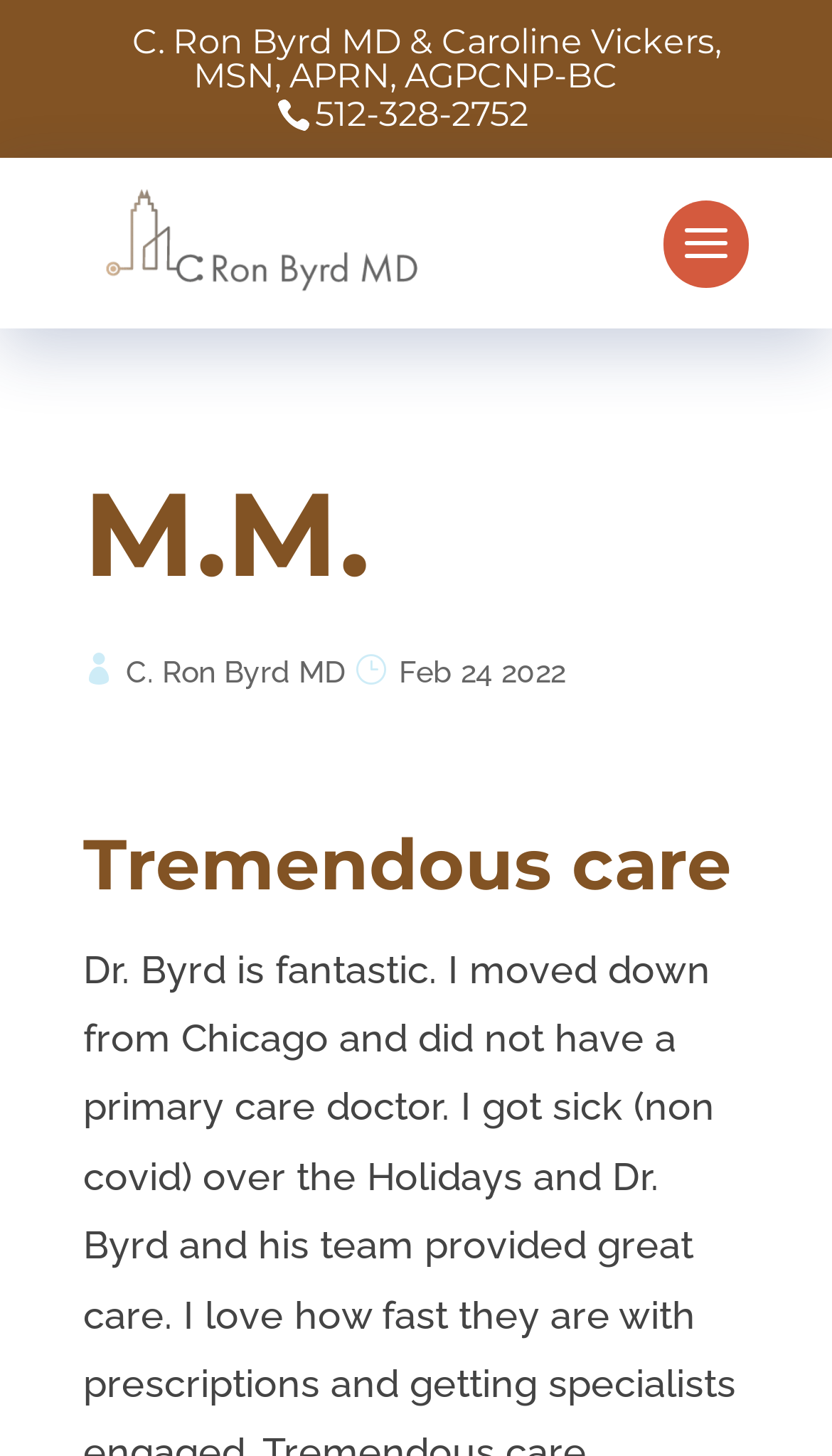Respond with a single word or phrase:
What is the name of the doctor's team member?

Caroline Vickers